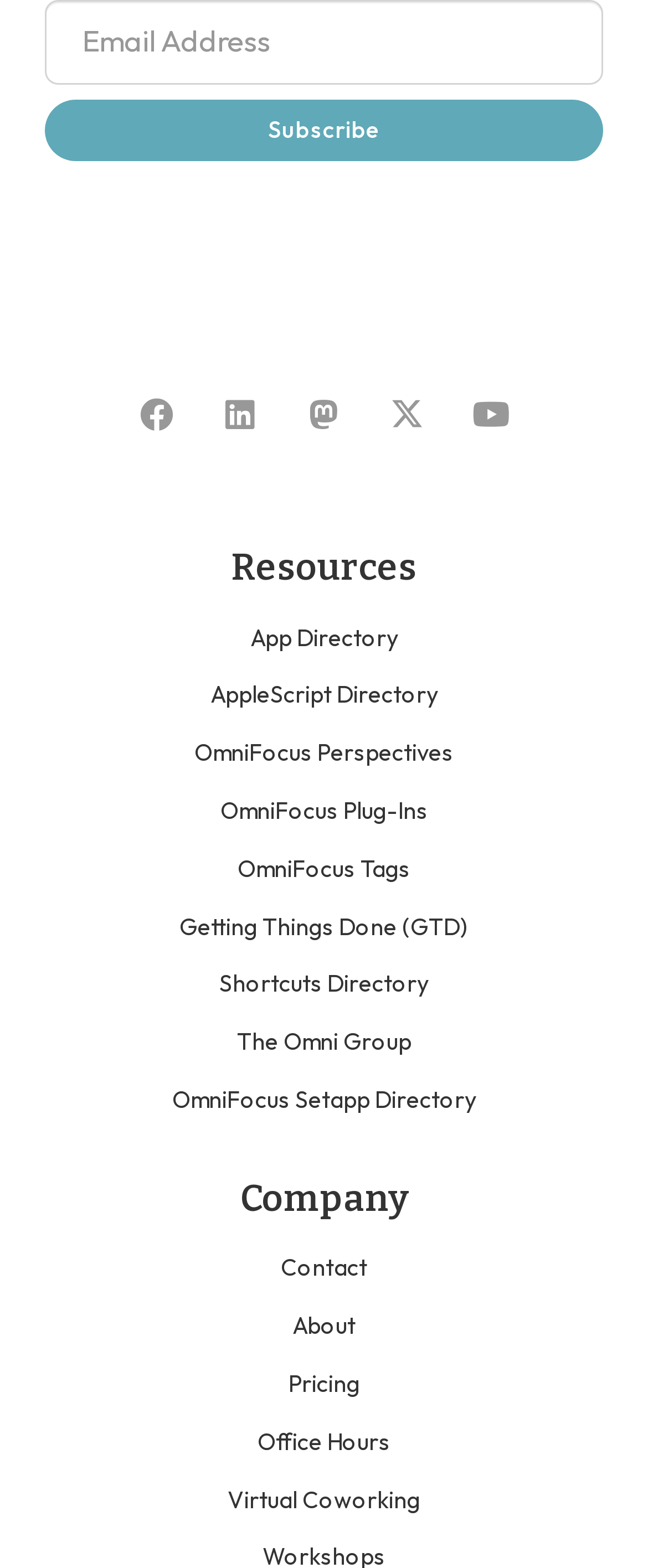Using the provided element description: "Contact", determine the bounding box coordinates of the corresponding UI element in the screenshot.

[0.433, 0.799, 0.567, 0.818]